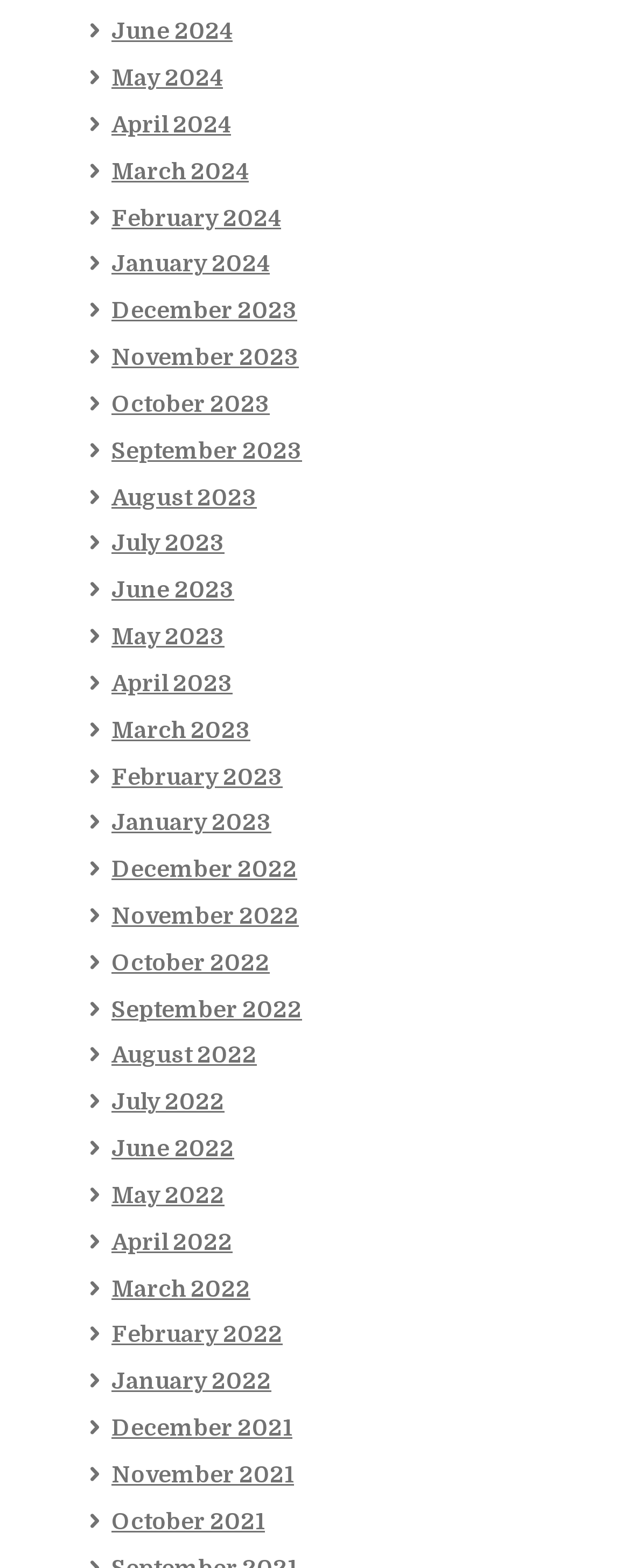Locate the bounding box coordinates of the clickable area needed to fulfill the instruction: "Check January 2022".

[0.177, 0.873, 0.431, 0.889]